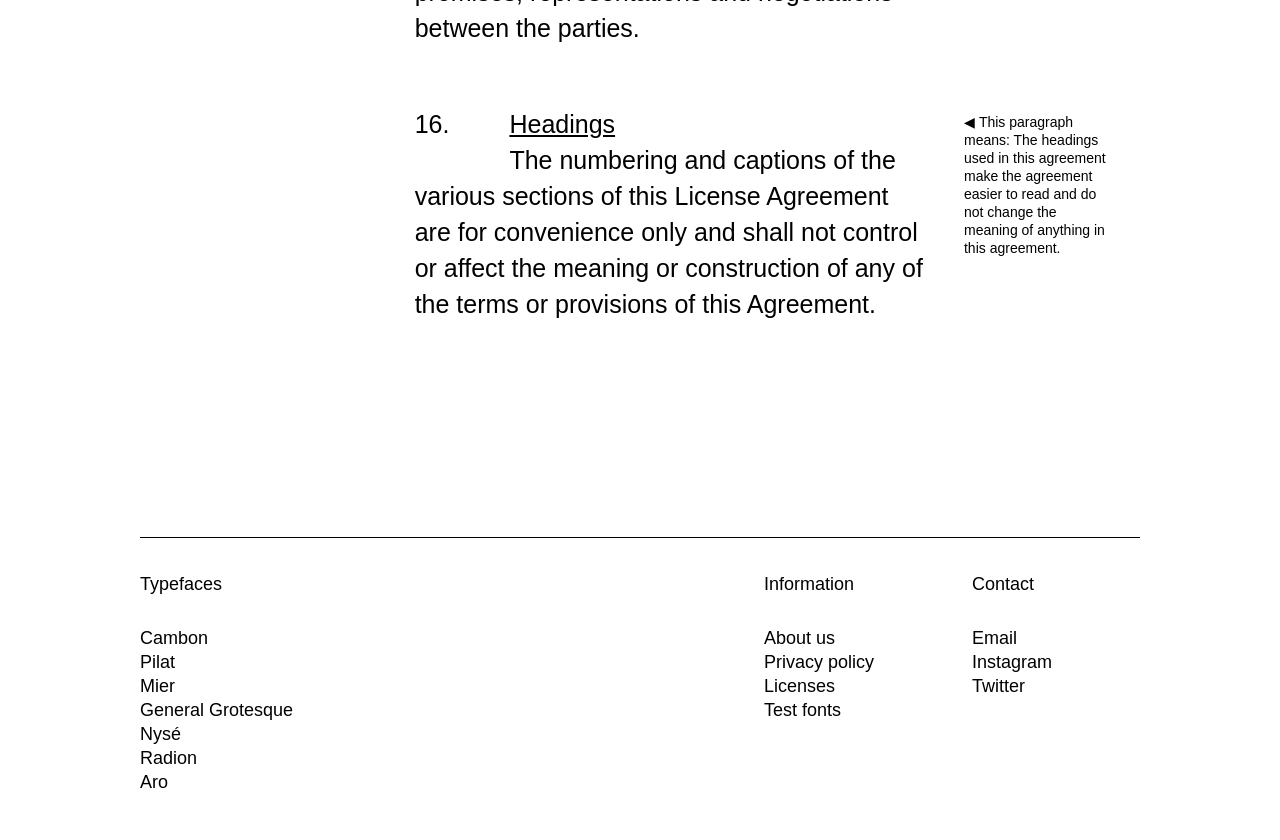Can you show the bounding box coordinates of the region to click on to complete the task described in the instruction: "View typefaces"?

[0.109, 0.682, 0.566, 0.708]